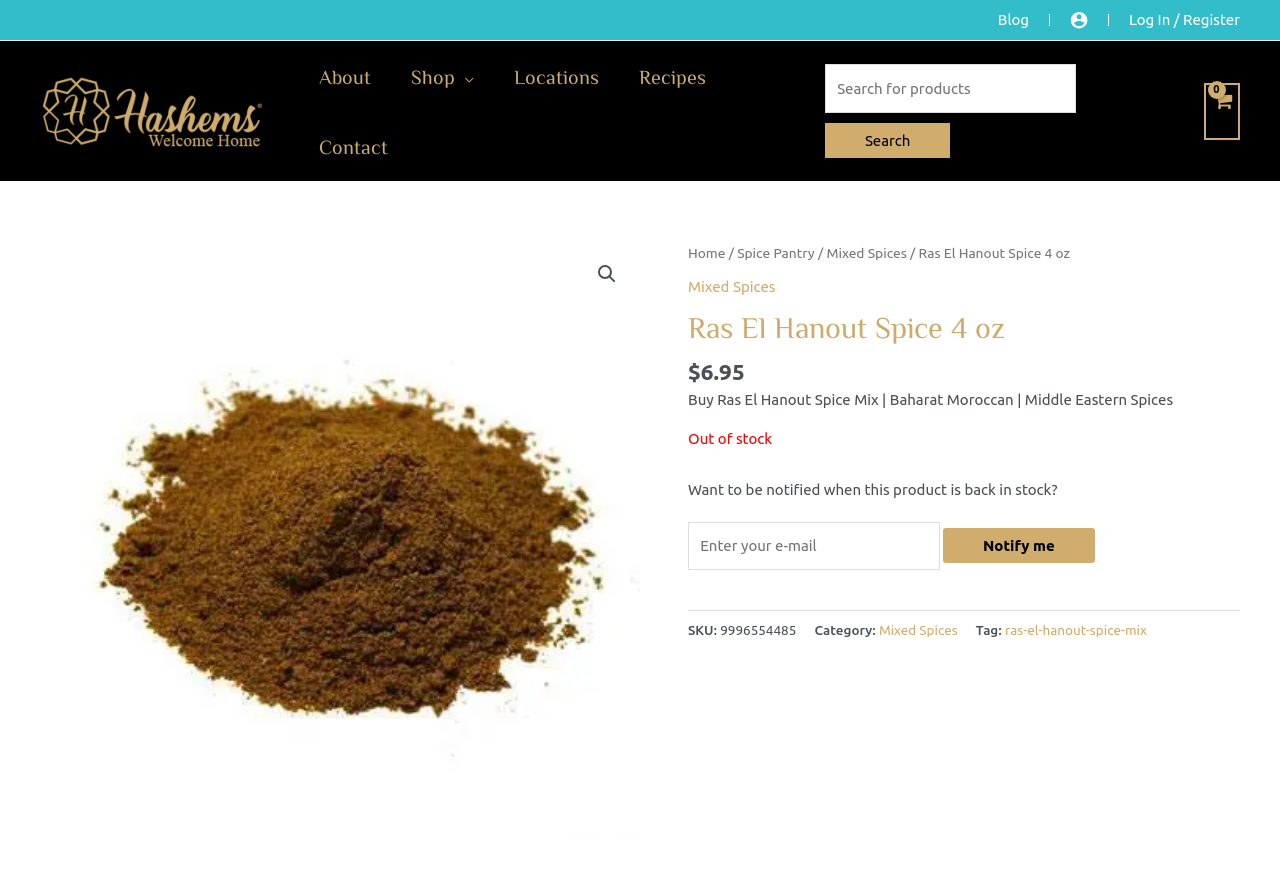Pinpoint the bounding box coordinates of the element you need to click to execute the following instruction: "Search for something". The bounding box should be represented by four float numbers between 0 and 1, in the format [left, top, right, bottom].

[0.644, 0.072, 0.925, 0.178]